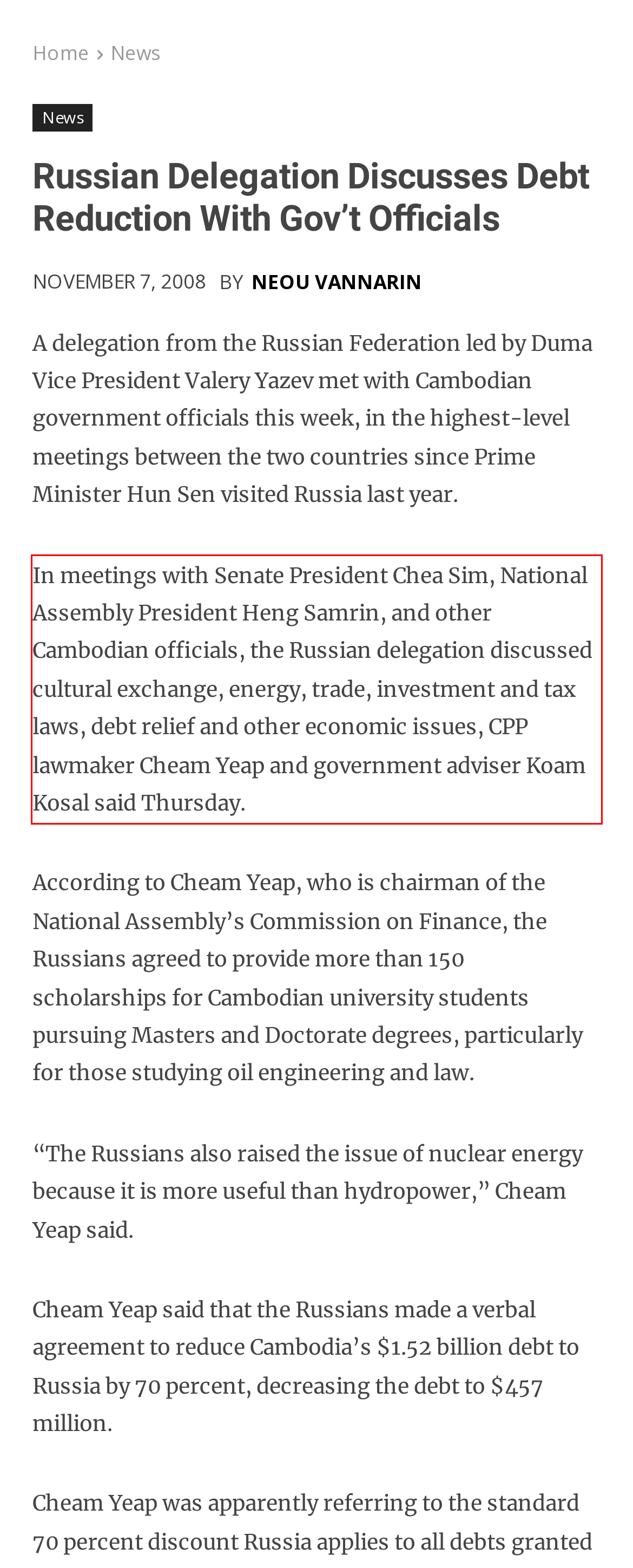By examining the provided screenshot of a webpage, recognize the text within the red bounding box and generate its text content.

In meetings with Senate Presi­dent Chea Sim, National Assembly Pre­sident Heng Samrin, and other Cambodian officials, the Russian delegation discussed cultural ex­change, energy, trade, investment and tax laws, debt relief and other economic issues, CPP lawmaker Cheam Yeap and government ad­viser Koam Kosal said Thursday.